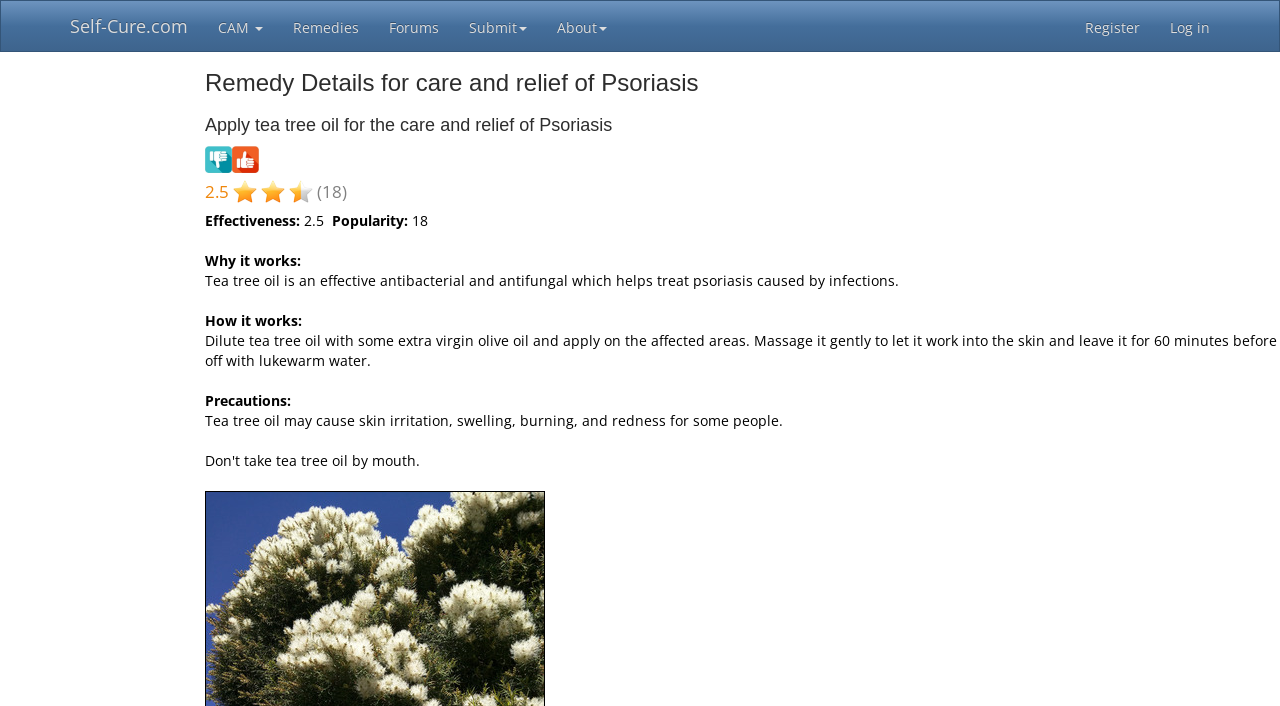What is a possible side effect of using tea tree oil?
Look at the image and respond with a one-word or short-phrase answer.

skin irritation